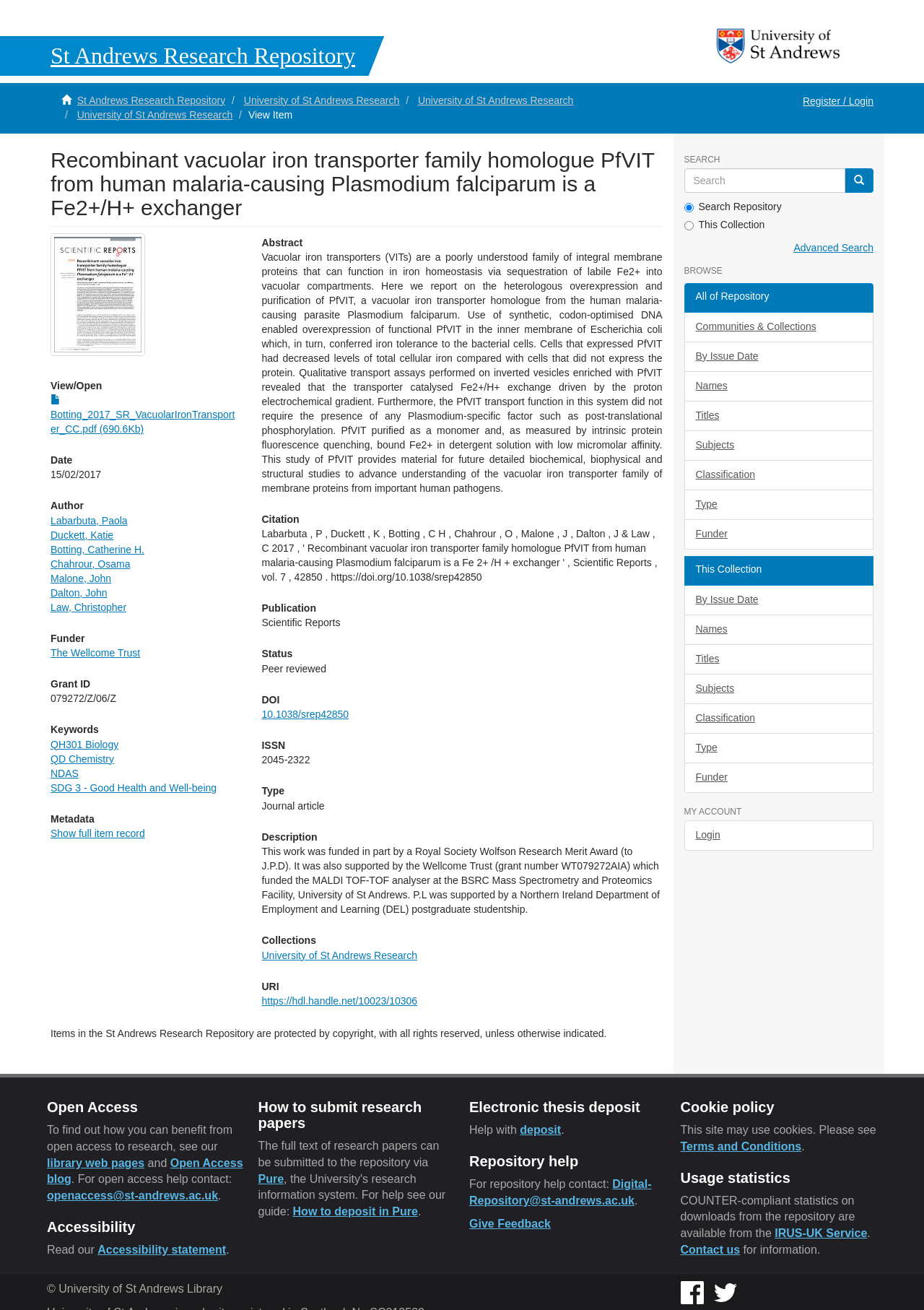Please identify the bounding box coordinates of the element on the webpage that should be clicked to follow this instruction: "Explore the category of Movie". The bounding box coordinates should be given as four float numbers between 0 and 1, formatted as [left, top, right, bottom].

None